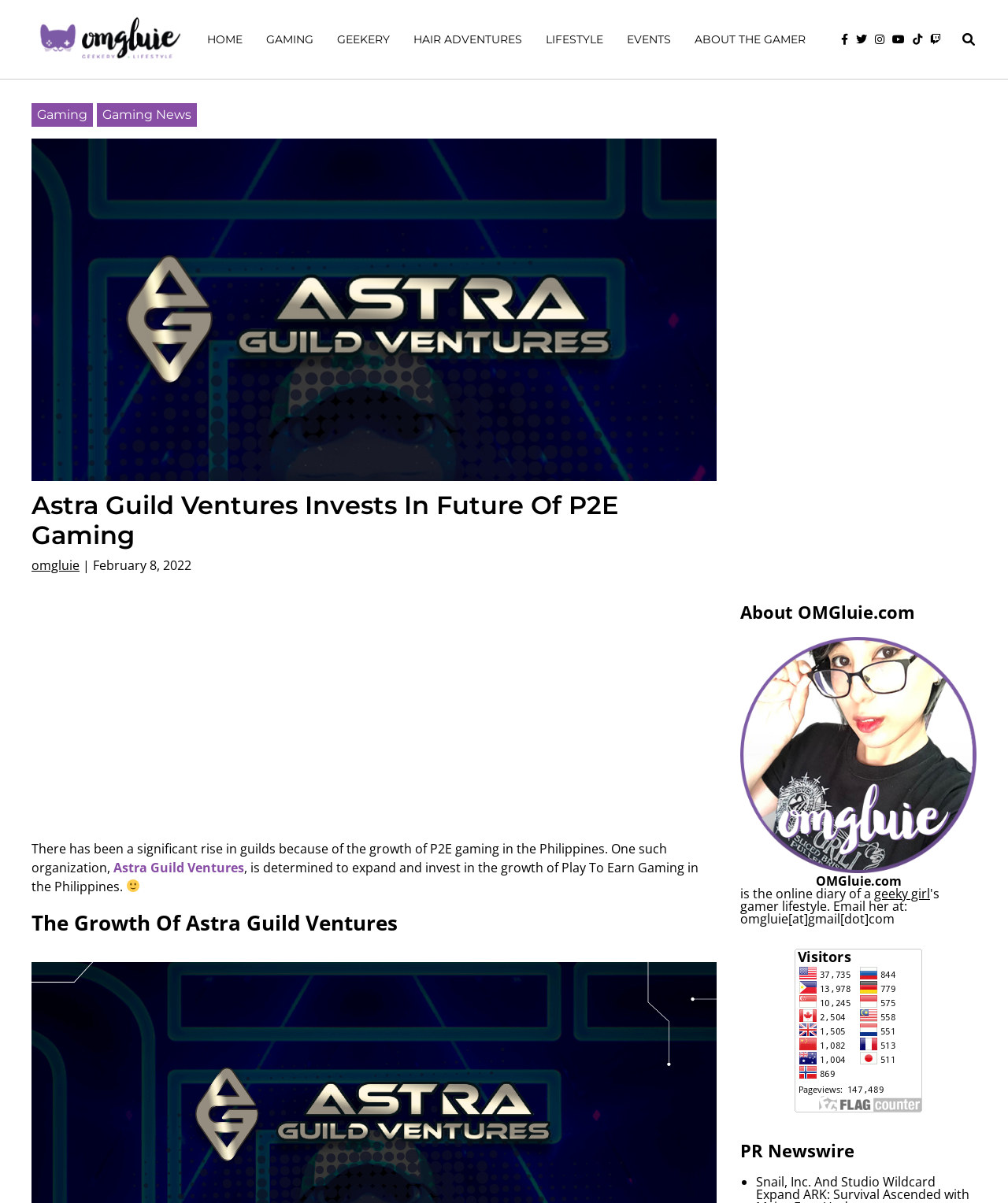Pinpoint the bounding box coordinates of the clickable element to carry out the following instruction: "Click on the geeky girl link."

[0.867, 0.736, 0.923, 0.75]